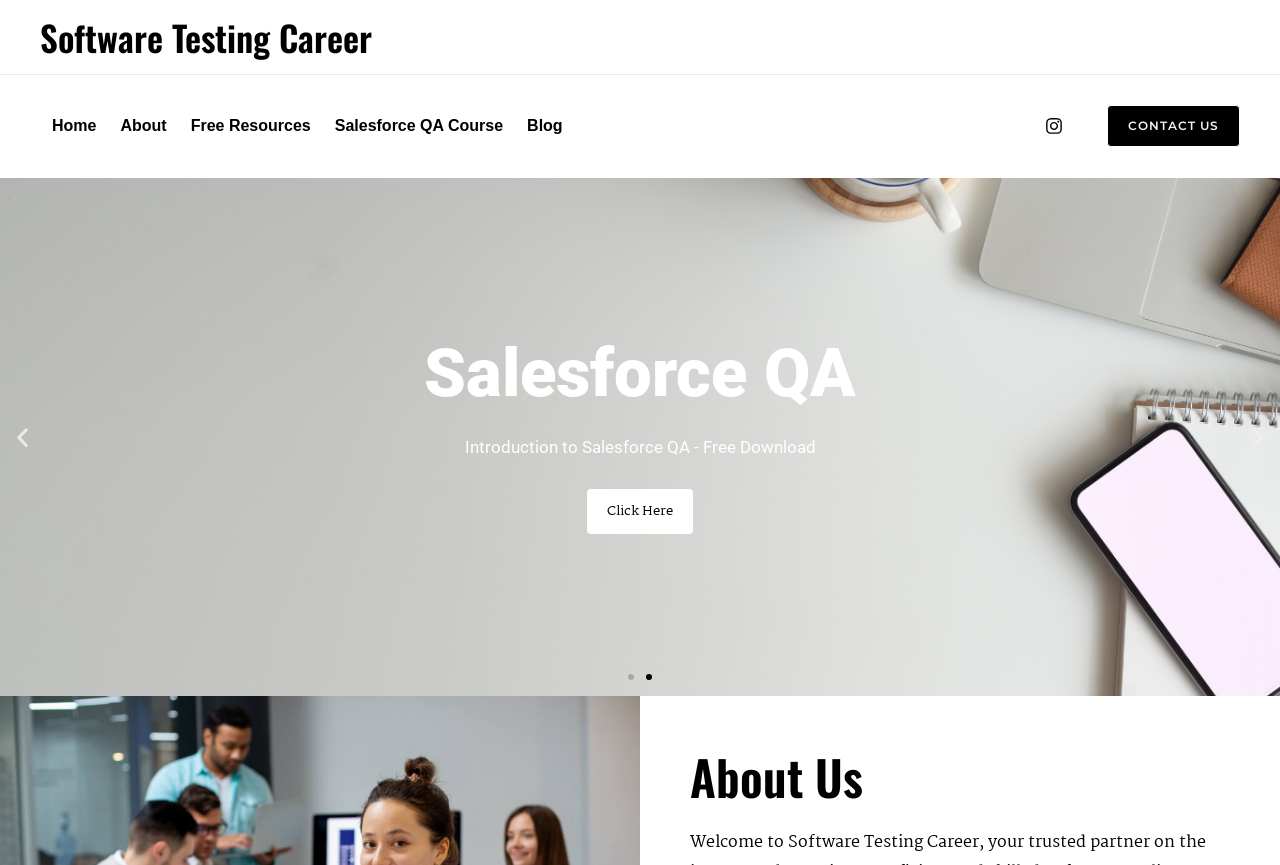Respond to the question below with a concise word or phrase:
What is the text on the button to download the introduction to Salesforce QA?

Click Here